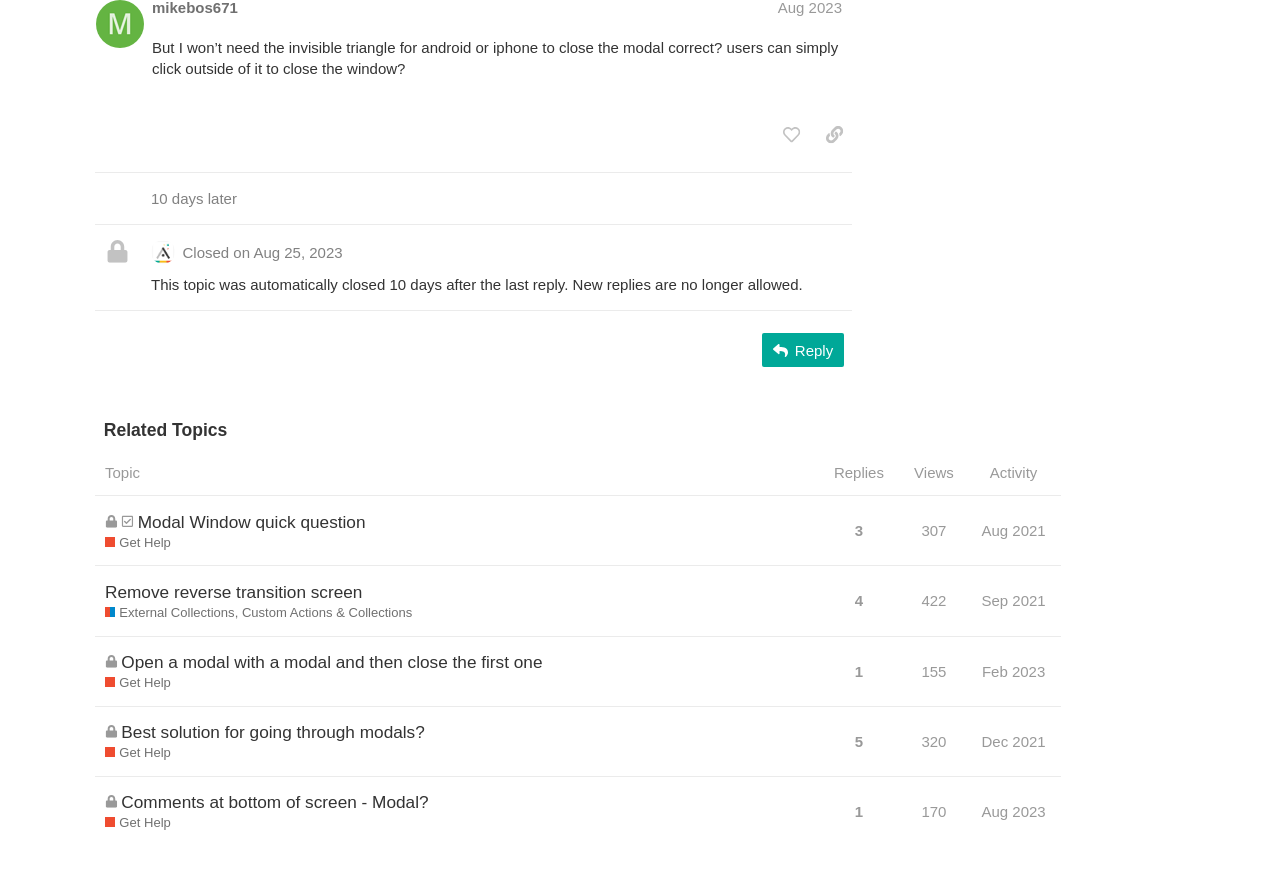Show the bounding box coordinates for the HTML element as described: "Artificial Intelligence".

None